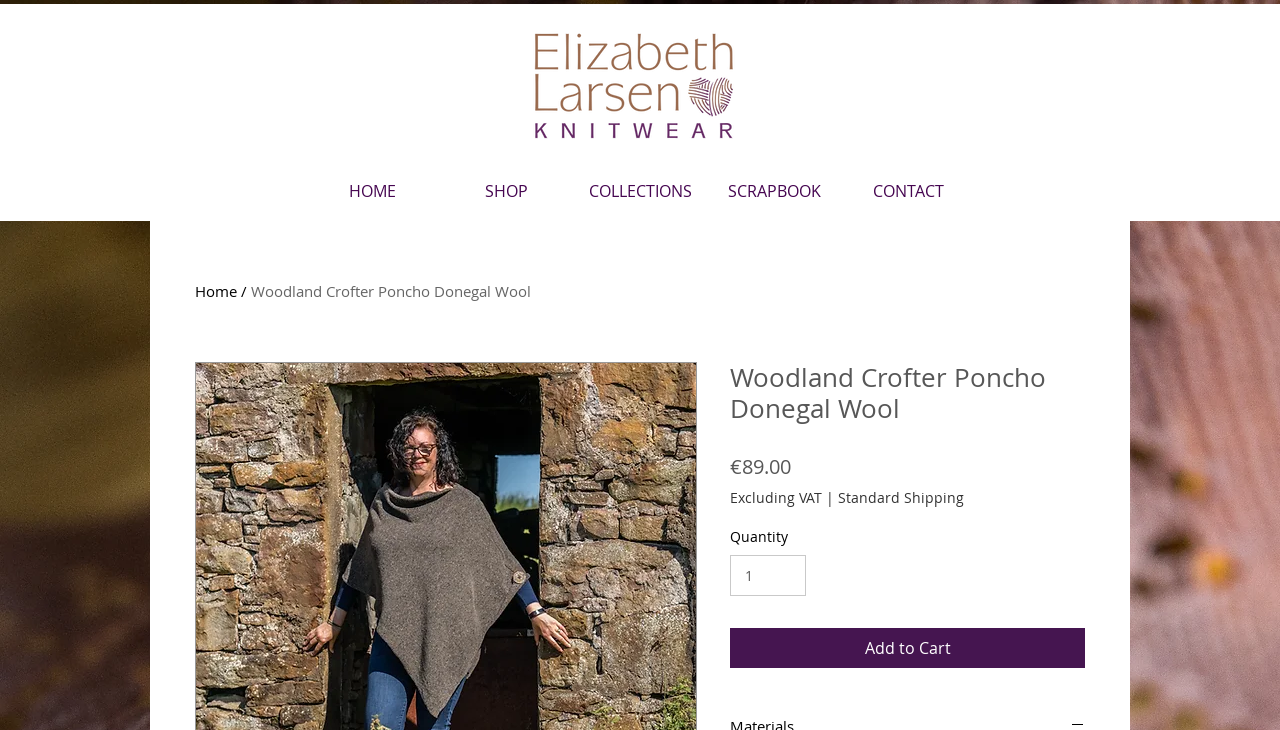Please give a short response to the question using one word or a phrase:
What is the minimum quantity that can be added to the cart?

1